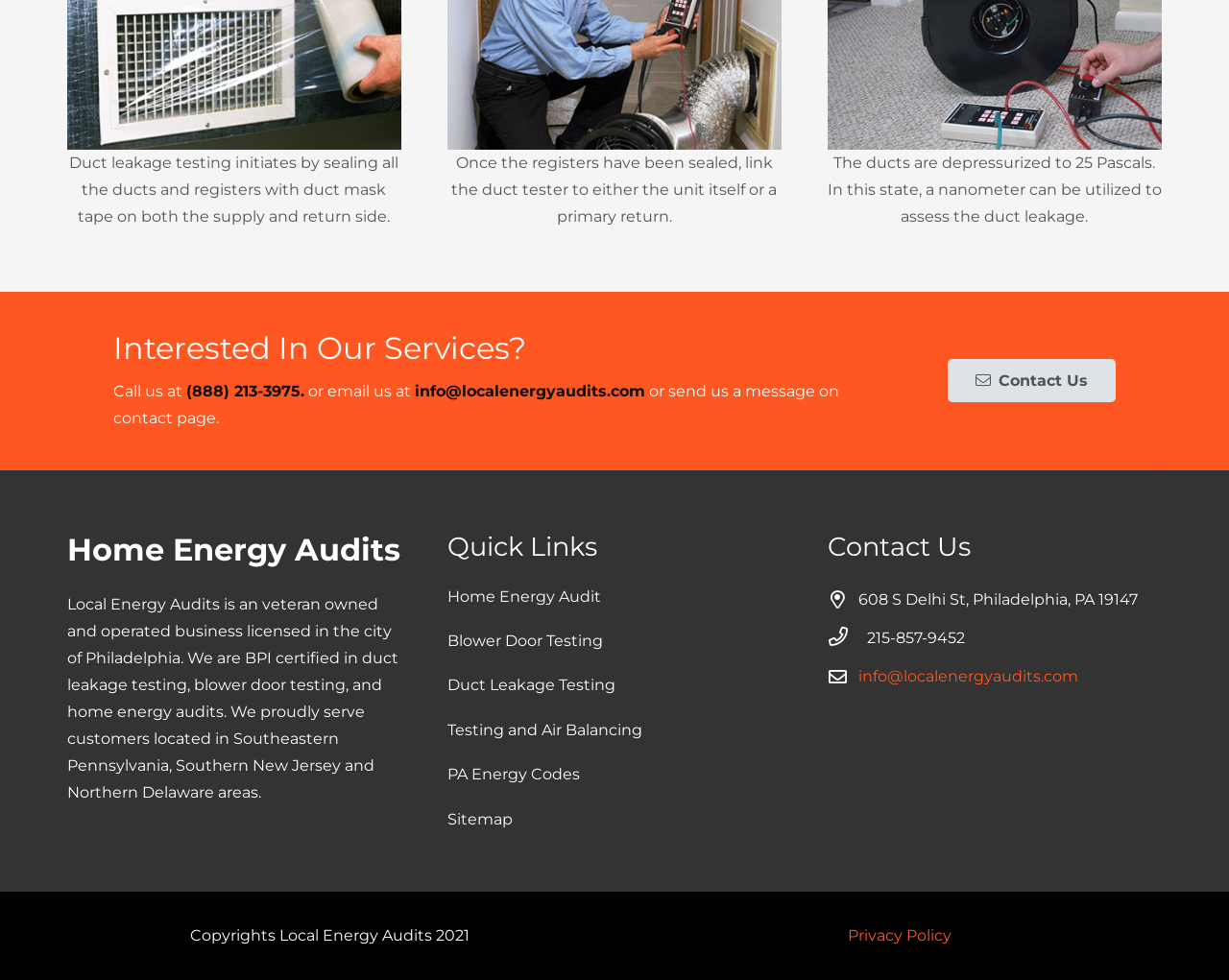What is the business type of Local Energy Audits?
Look at the image and provide a short answer using one word or a phrase.

Veteran owned and operated